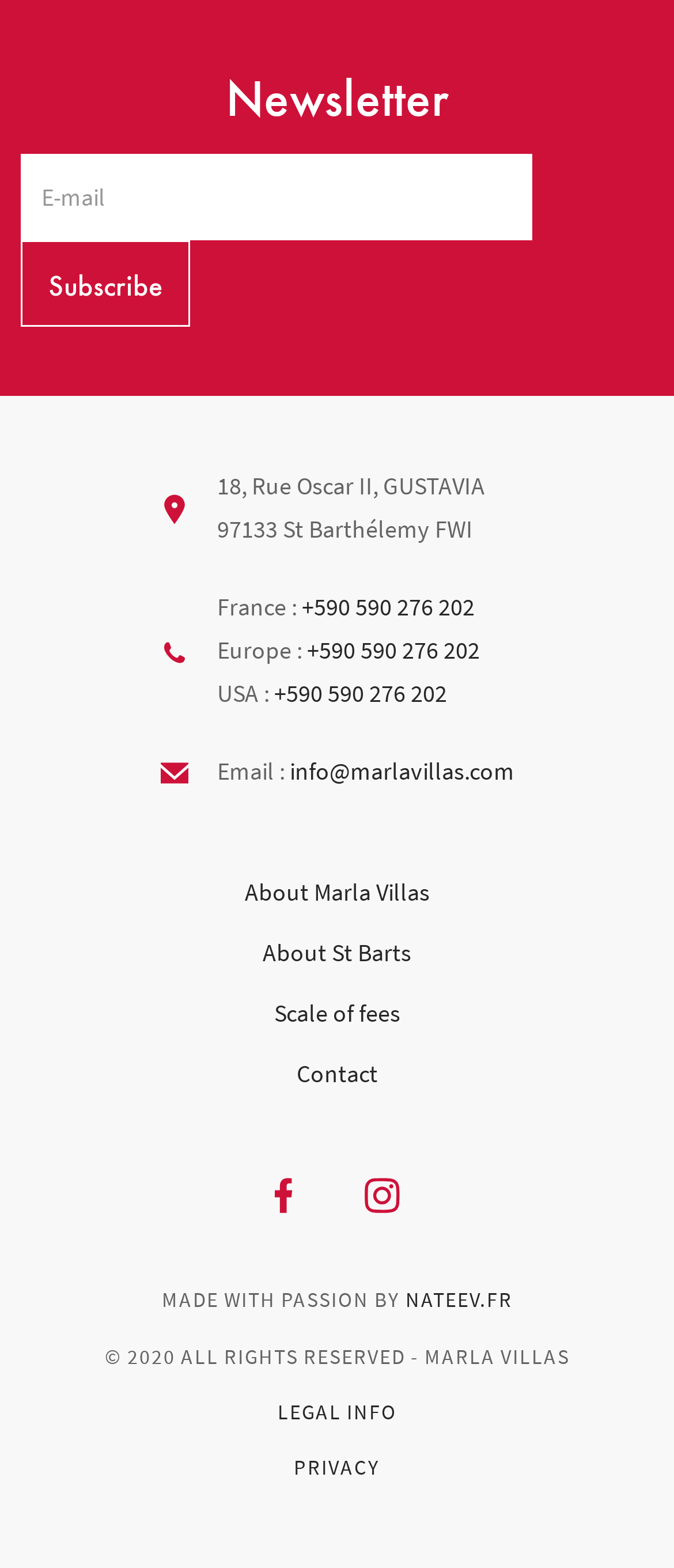Please reply to the following question with a single word or a short phrase:
What is the email address to contact Marla Villas?

info@marlavillas.com